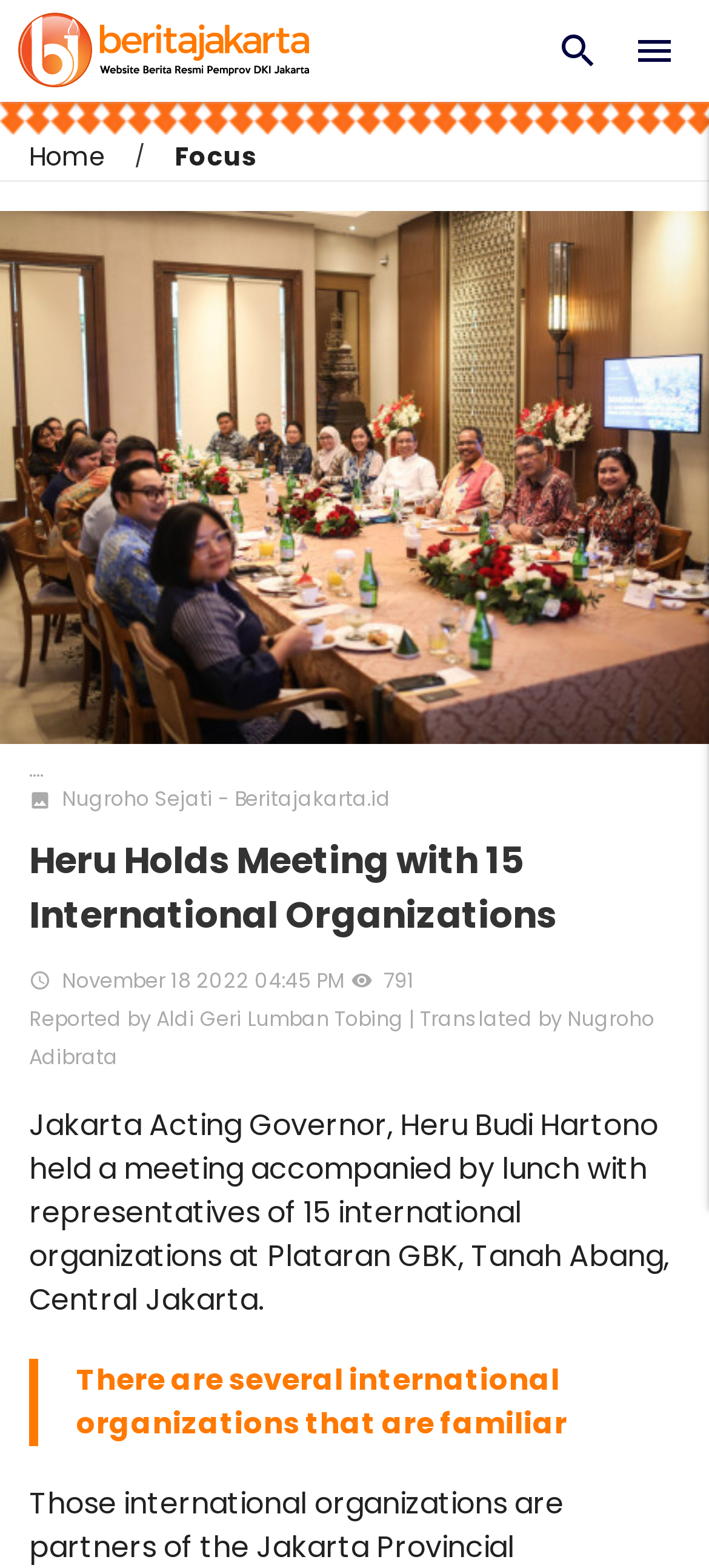Who translated the article?
Refer to the image and provide a concise answer in one word or phrase.

Nugroho Adibrata